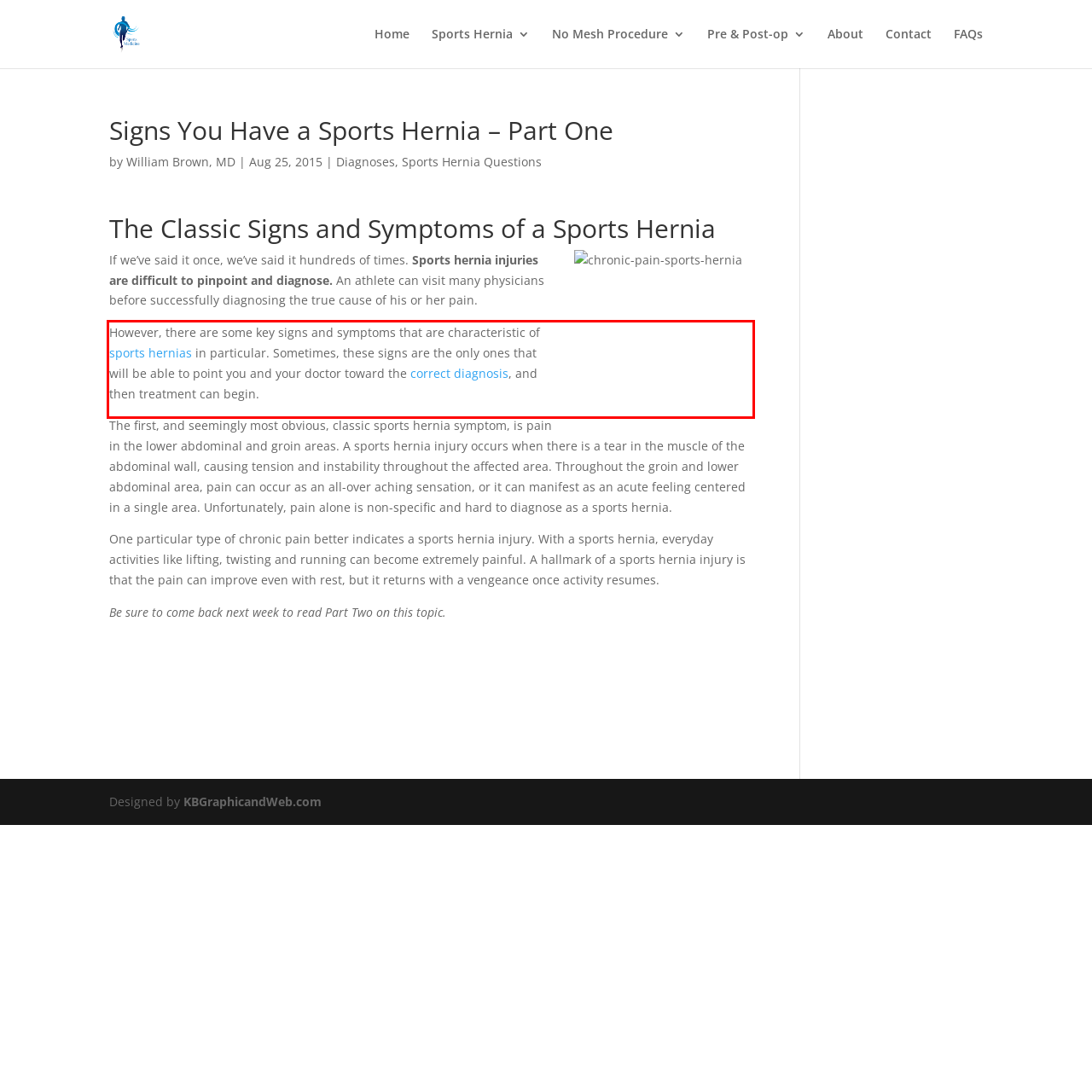In the given screenshot, locate the red bounding box and extract the text content from within it.

However, there are some key signs and symptoms that are characteristic of sports hernias in particular. Sometimes, these signs are the only ones that will be able to point you and your doctor toward the correct diagnosis, and then treatment can begin.